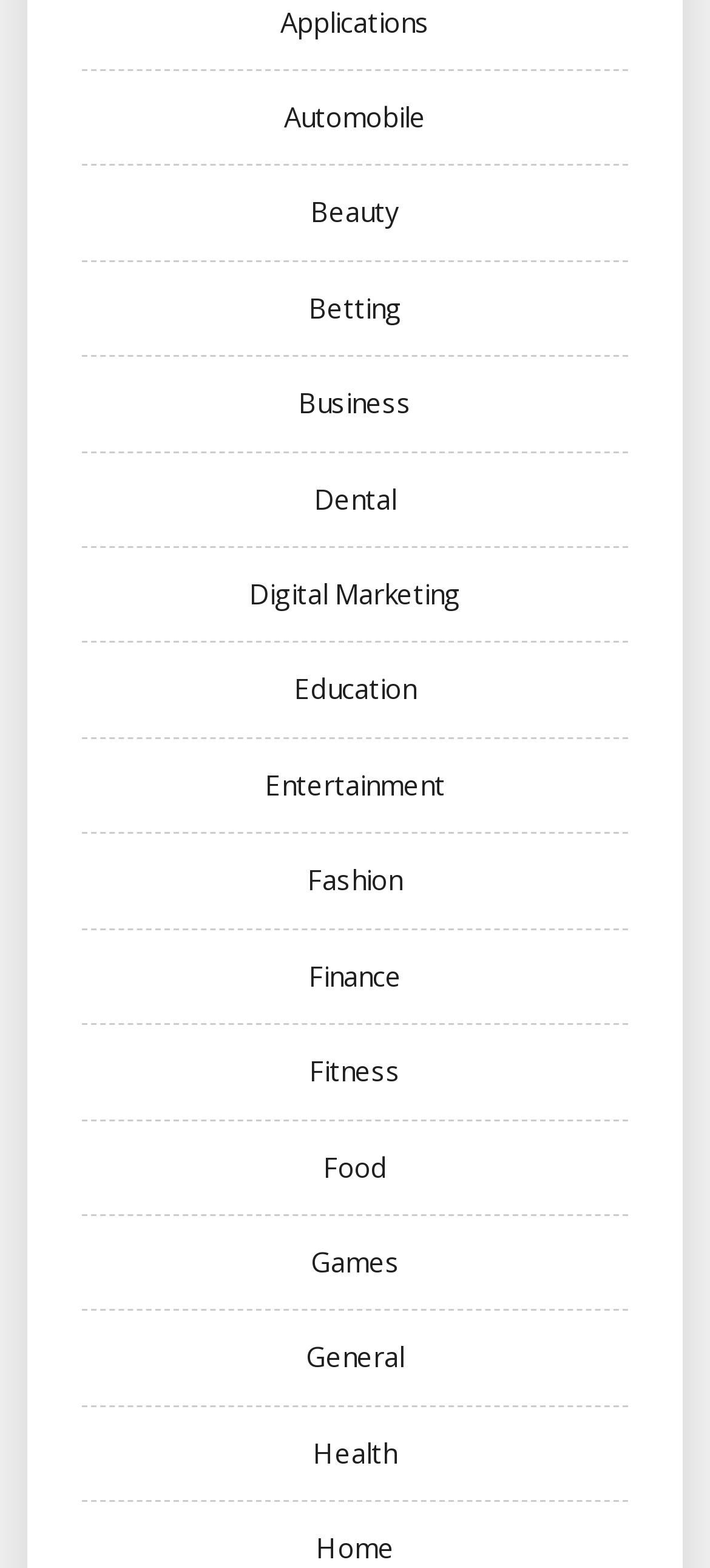Answer the question in a single word or phrase:
What categories are available on this website?

Various categories